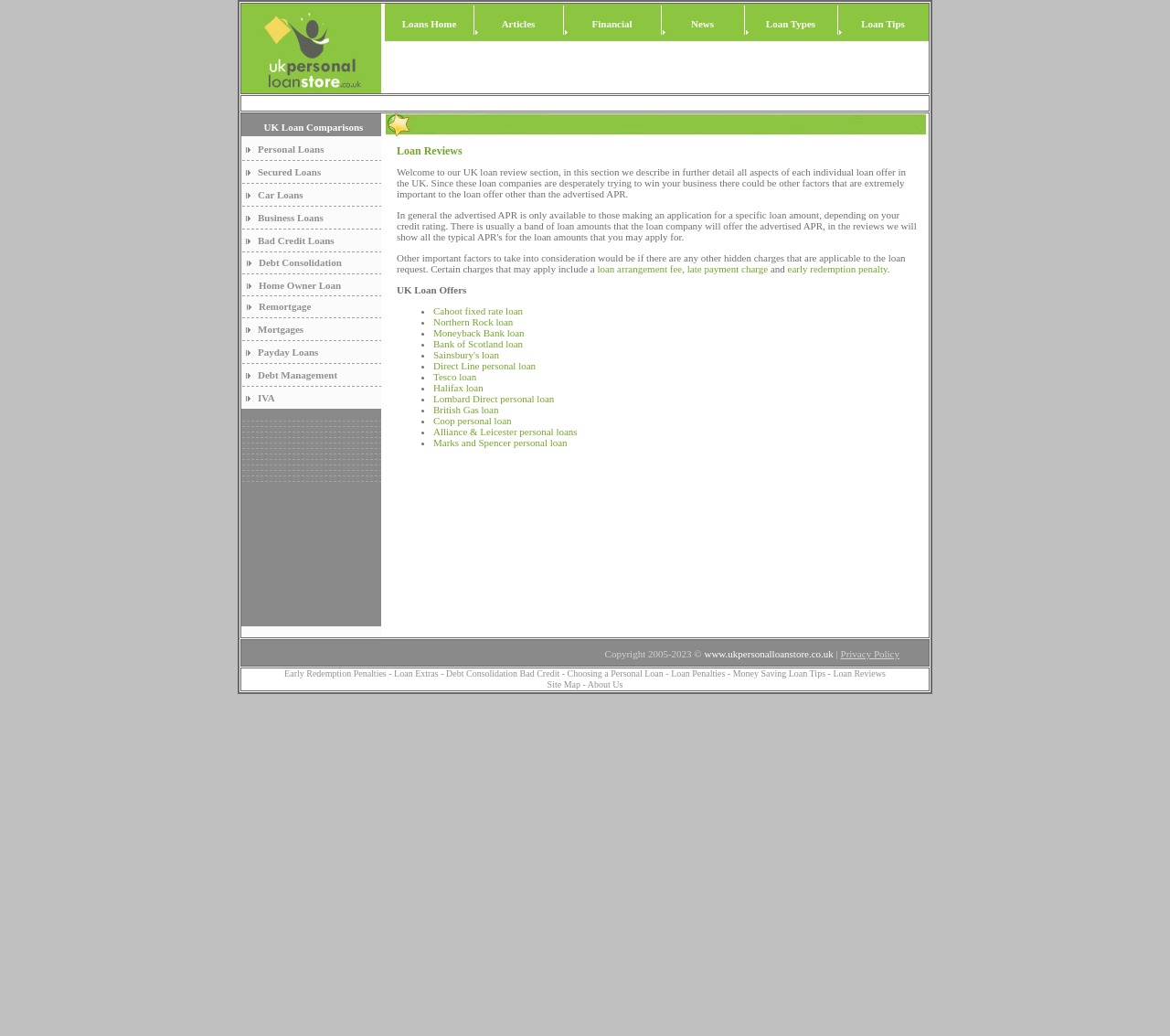Bounding box coordinates are specified in the format (top-left x, top-left y, bottom-right x, bottom-right y). All values are floating point numbers bounded between 0 and 1. Please provide the bounding box coordinate of the region this sentence describes: Direct Line personal loan

[0.37, 0.348, 0.458, 0.358]